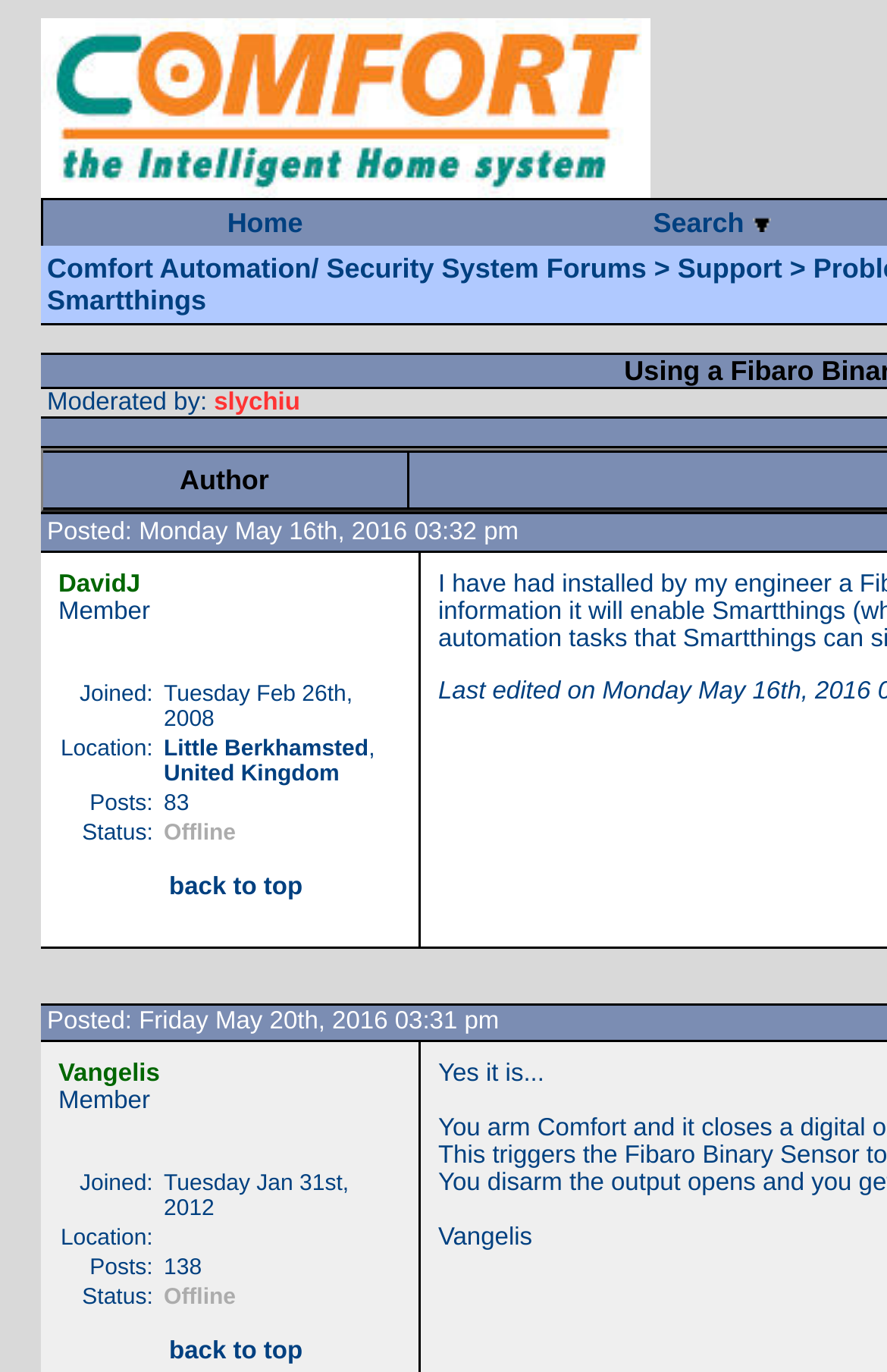Please specify the bounding box coordinates for the clickable region that will help you carry out the instruction: "View Vangelis's profile".

[0.066, 0.773, 0.18, 0.793]